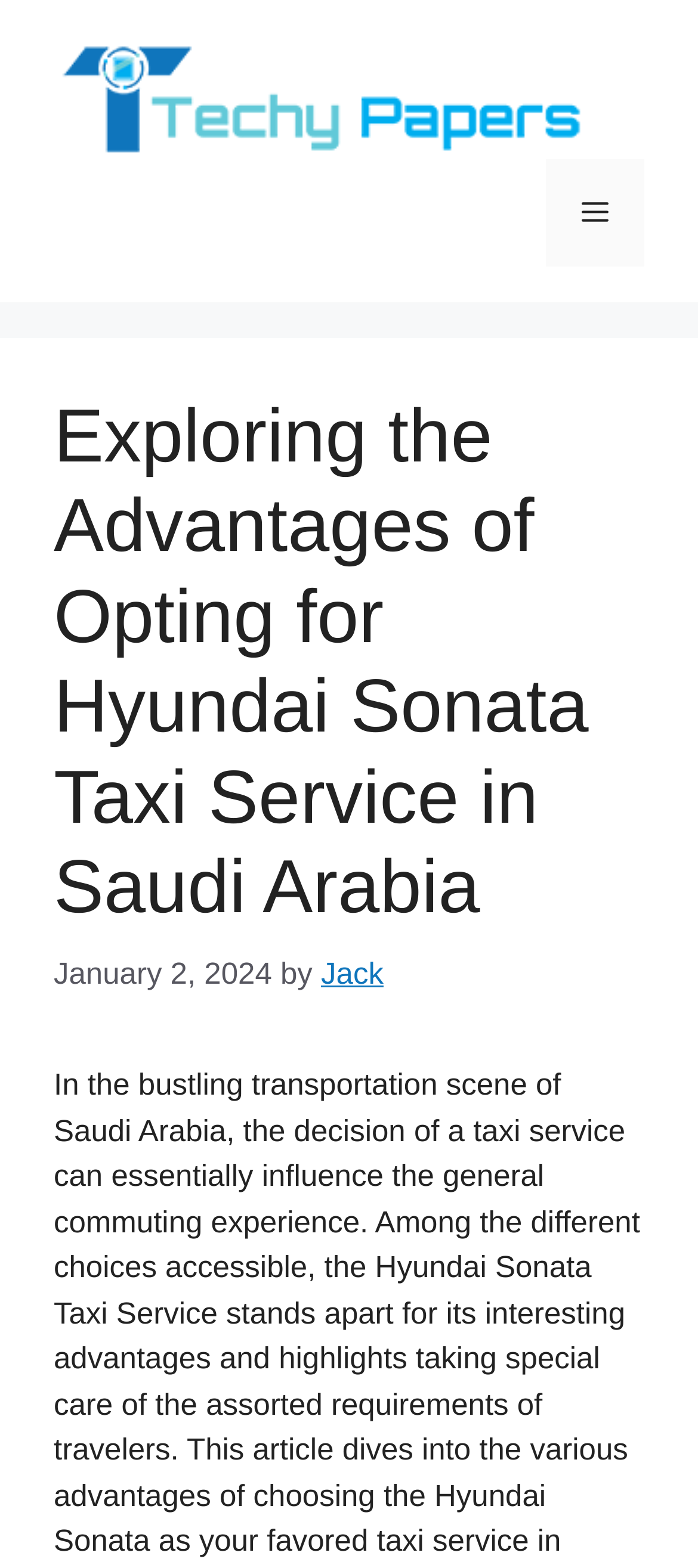Who is the author of the article?
Could you answer the question in a detailed manner, providing as much information as possible?

I found the author of the article by looking at the link element in the content section, which is located next to the 'by' static text. The link element contains the author's name 'Jack'.